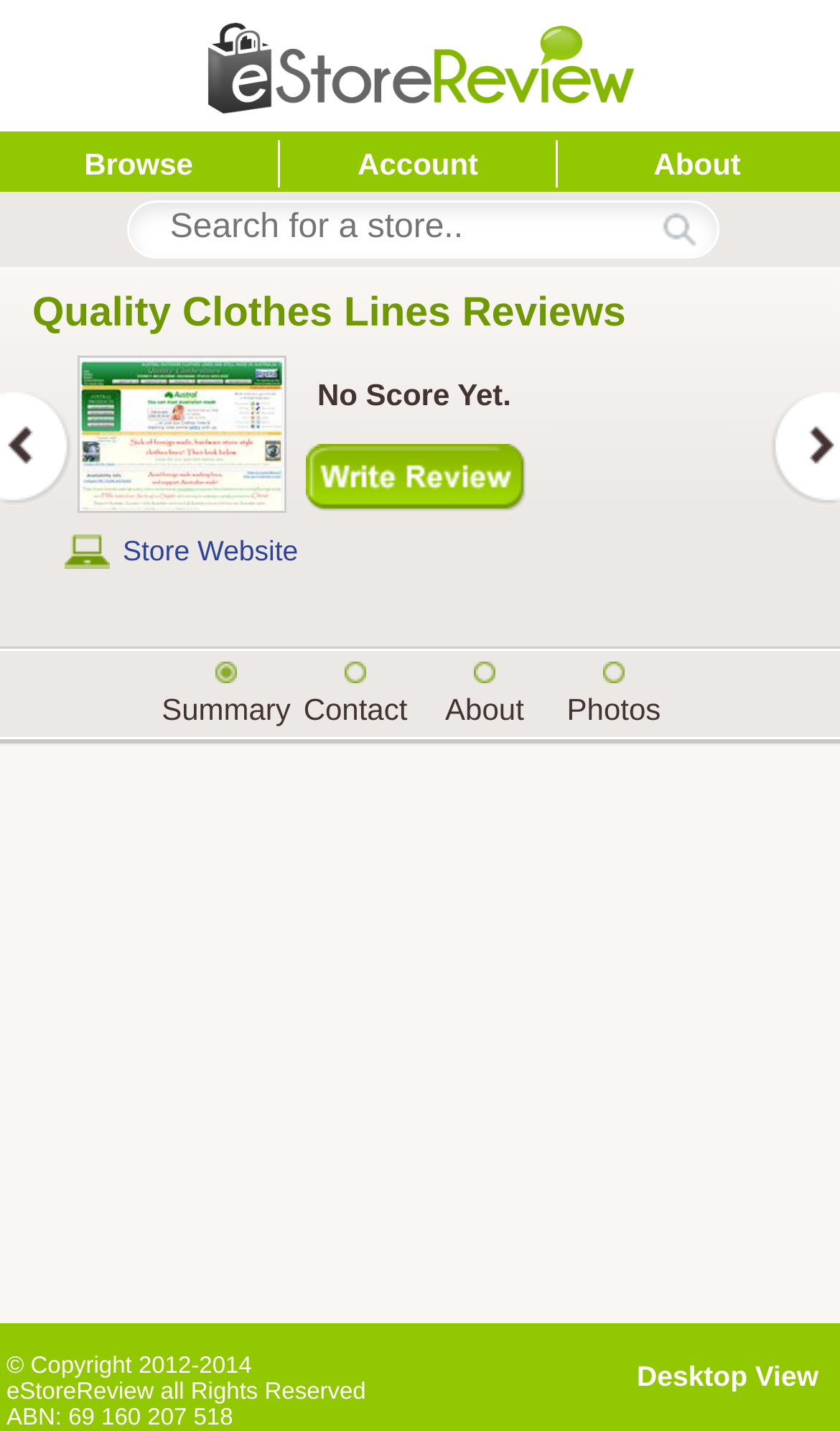Determine the bounding box coordinates of the section to be clicked to follow the instruction: "Click on Quality Clothes Lines". The coordinates should be given as four float numbers between 0 and 1, formatted as [left, top, right, bottom].

[0.077, 0.248, 0.355, 0.359]